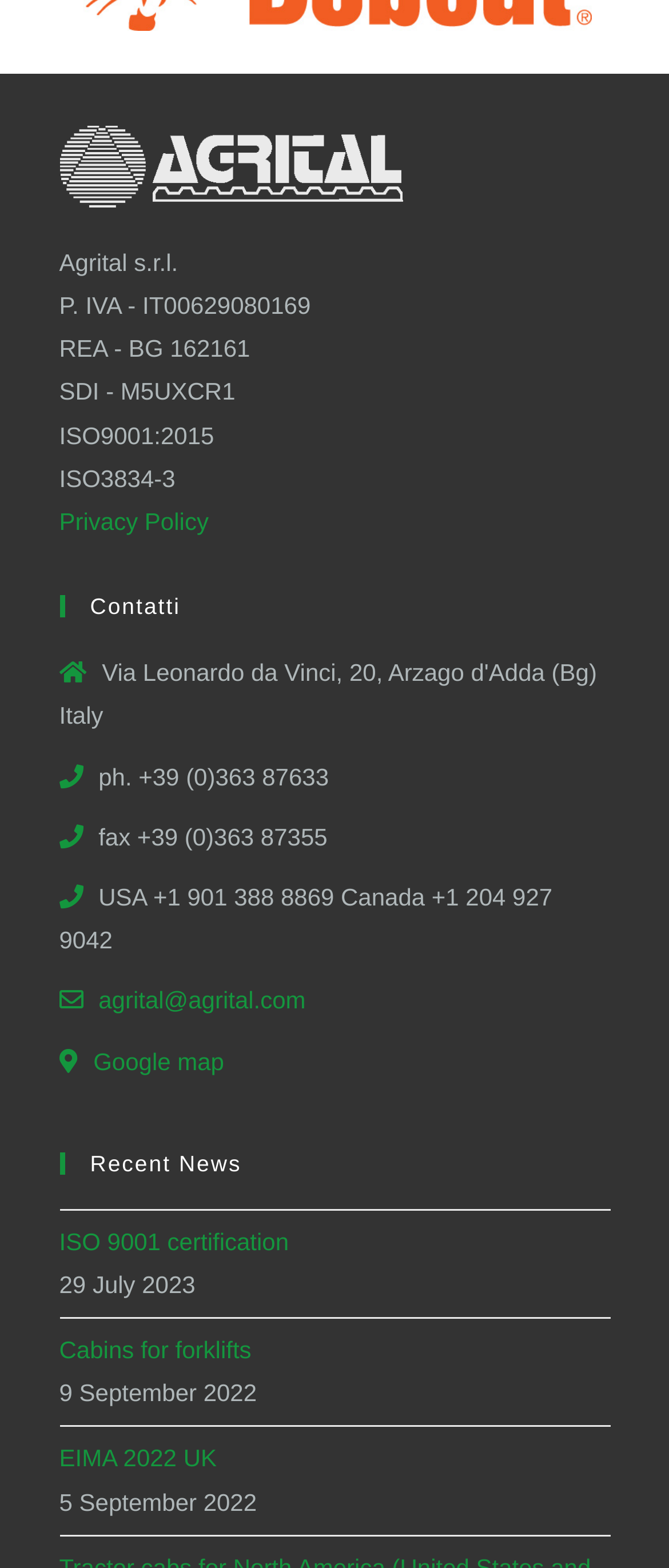Can you give a detailed response to the following question using the information from the image? What is the certification mentioned?

The certification mentioned can be found in the top section of the webpage, where it is written in a static text element as 'ISO9001:2015'.